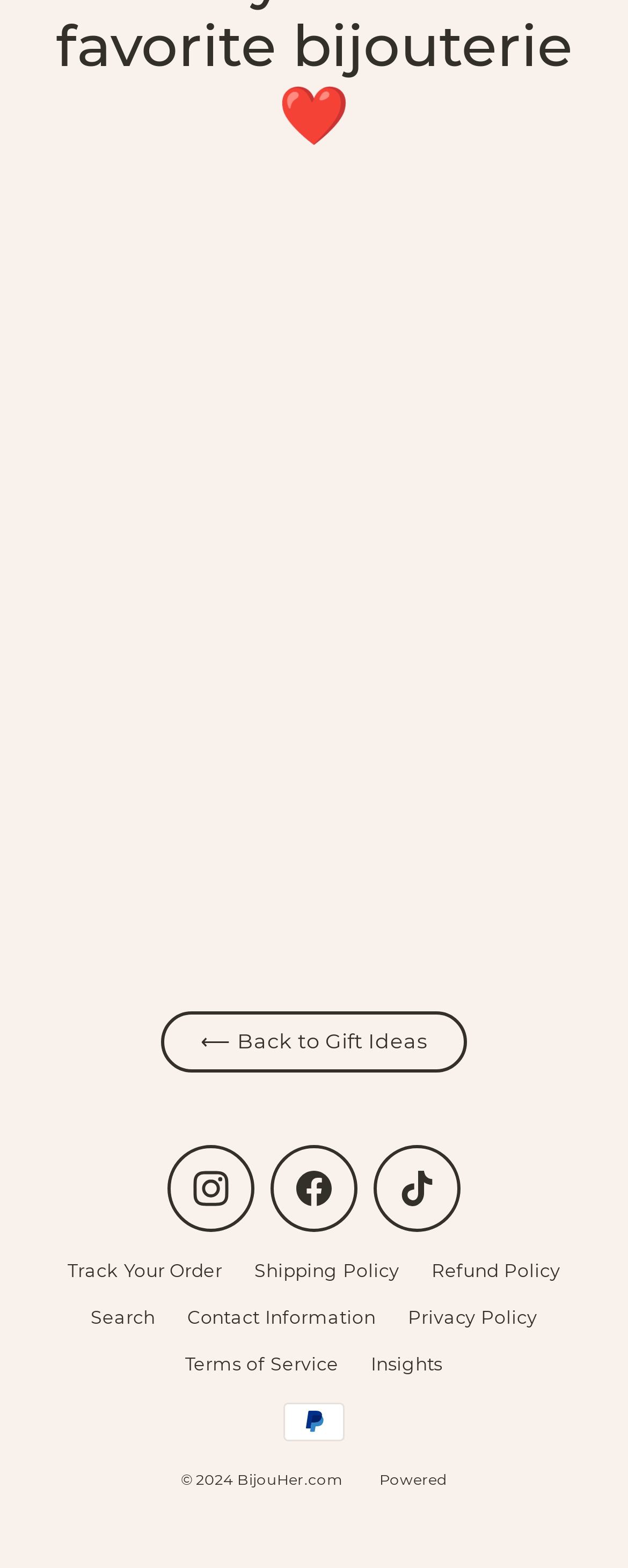Please provide the bounding box coordinates in the format (top-left x, top-left y, bottom-right x, bottom-right y). Remember, all values are floating point numbers between 0 and 1. What is the bounding box coordinate of the region described as: ⟵ Back to Gift Ideas

[0.256, 0.645, 0.744, 0.684]